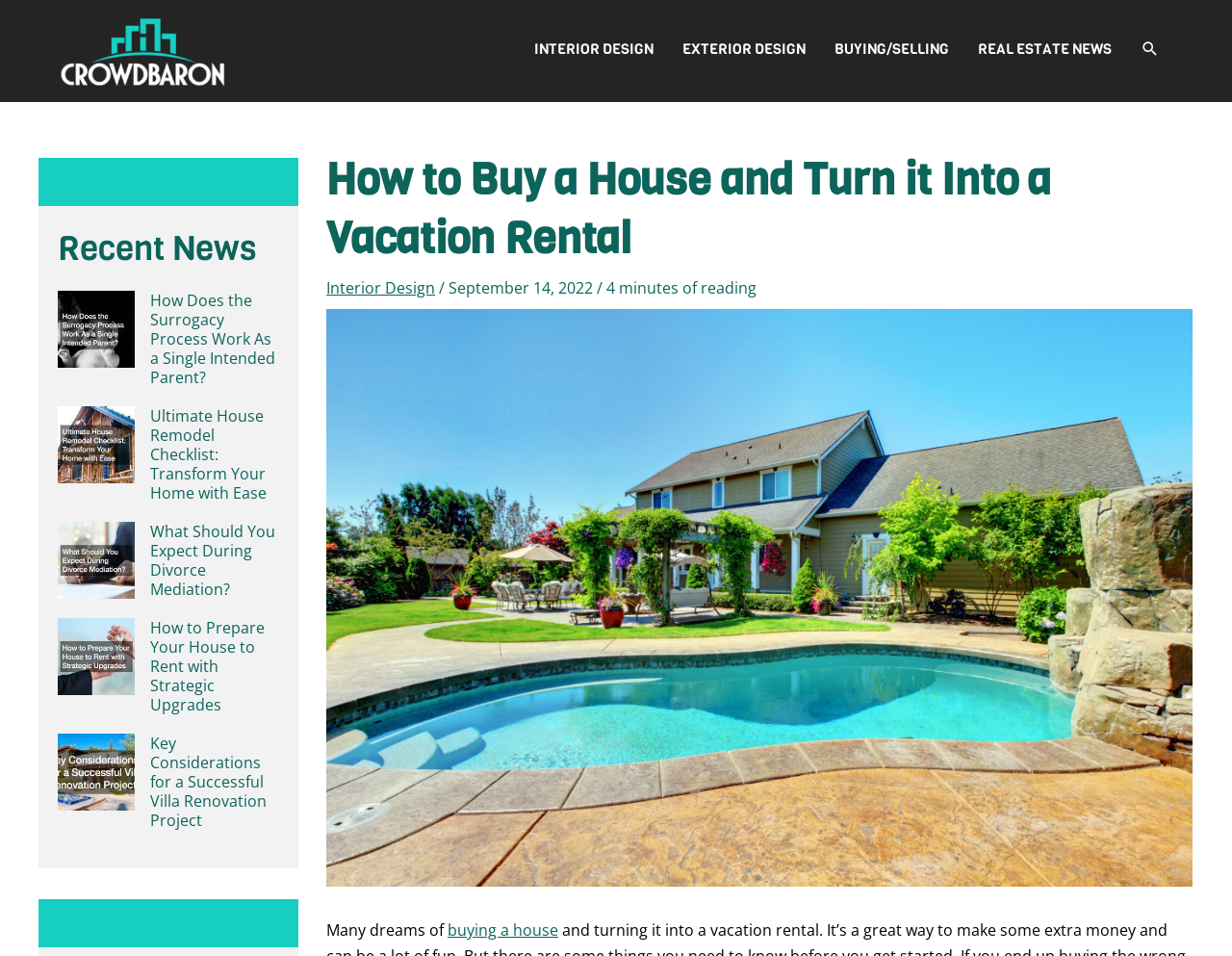How long does it take to read the article?
Please describe in detail the information shown in the image to answer the question.

The reading time of the article is indicated by the static text element with the text '4 minutes of reading', which is located below the heading element with a bounding box coordinate of [0.492, 0.29, 0.614, 0.312].